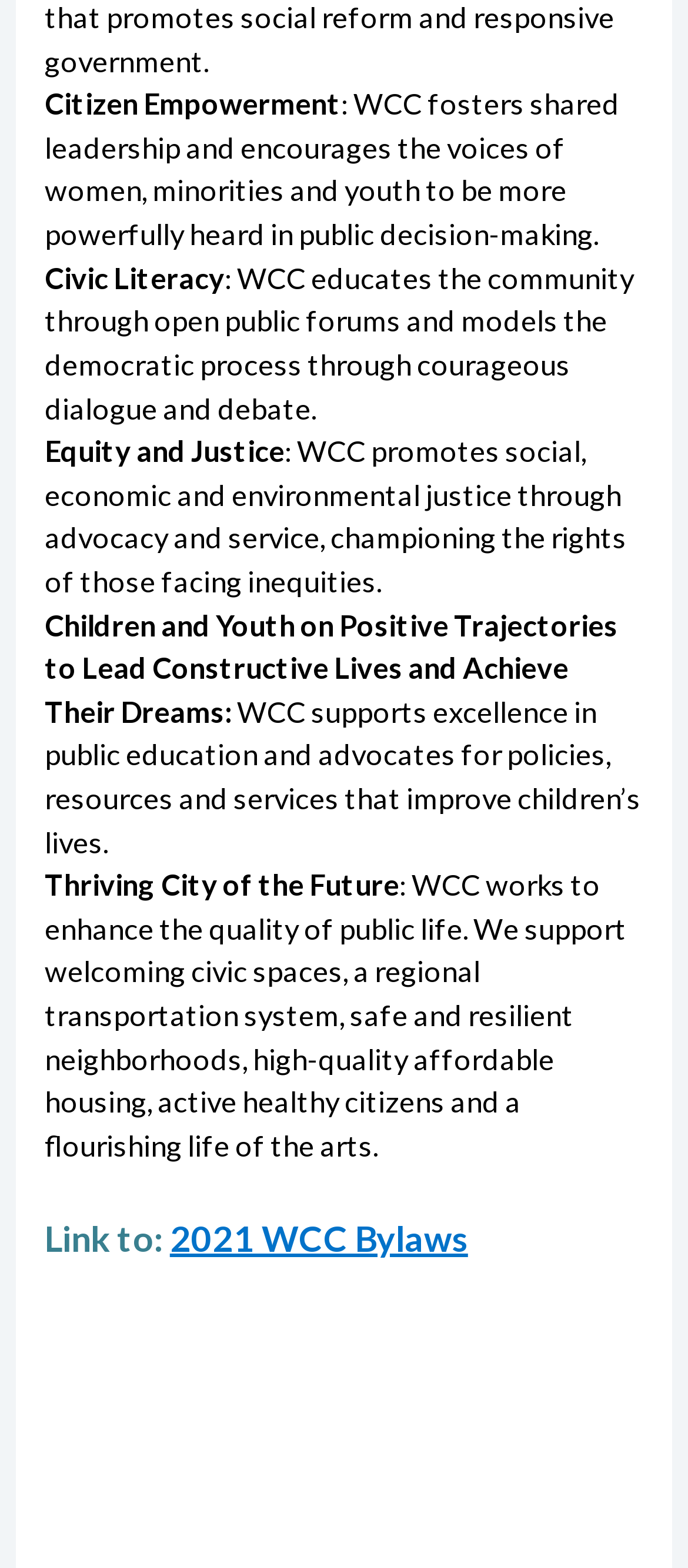Please give a concise answer to this question using a single word or phrase: 
What is the focus of WCC in terms of education?

Excellence in public education